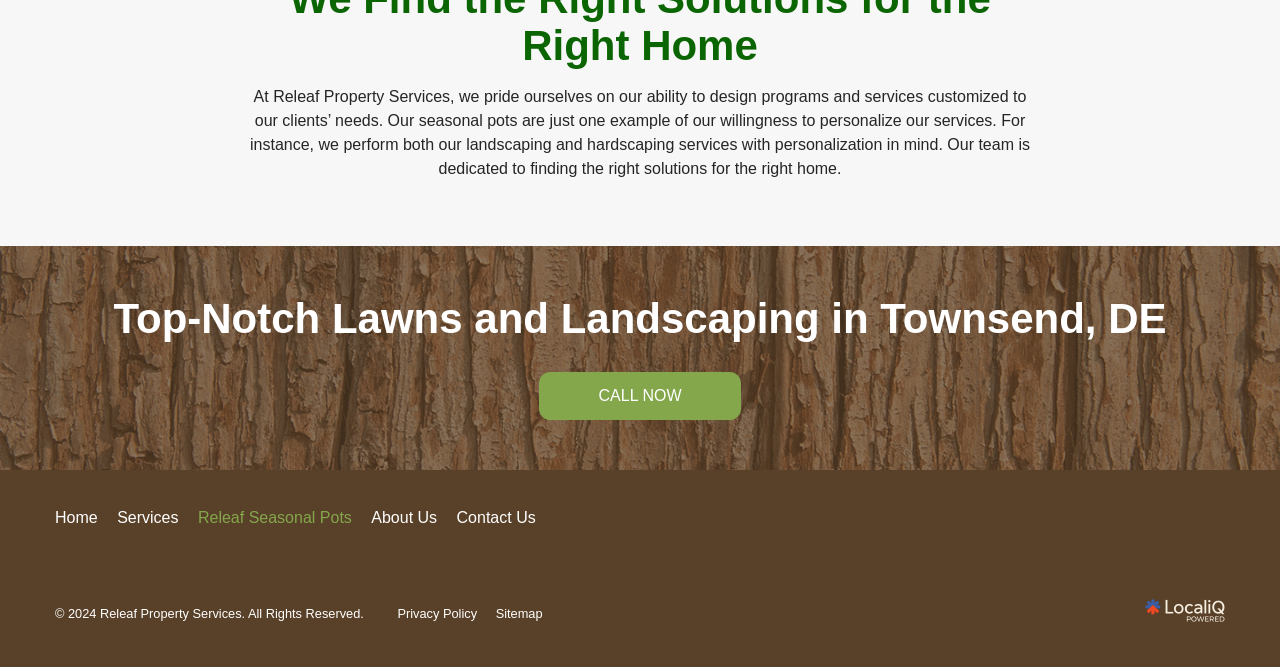Locate the bounding box coordinates for the element described below: "Releaf Seasonal Pots". The coordinates must be four float values between 0 and 1, formatted as [left, top, right, bottom].

[0.149, 0.749, 0.281, 0.804]